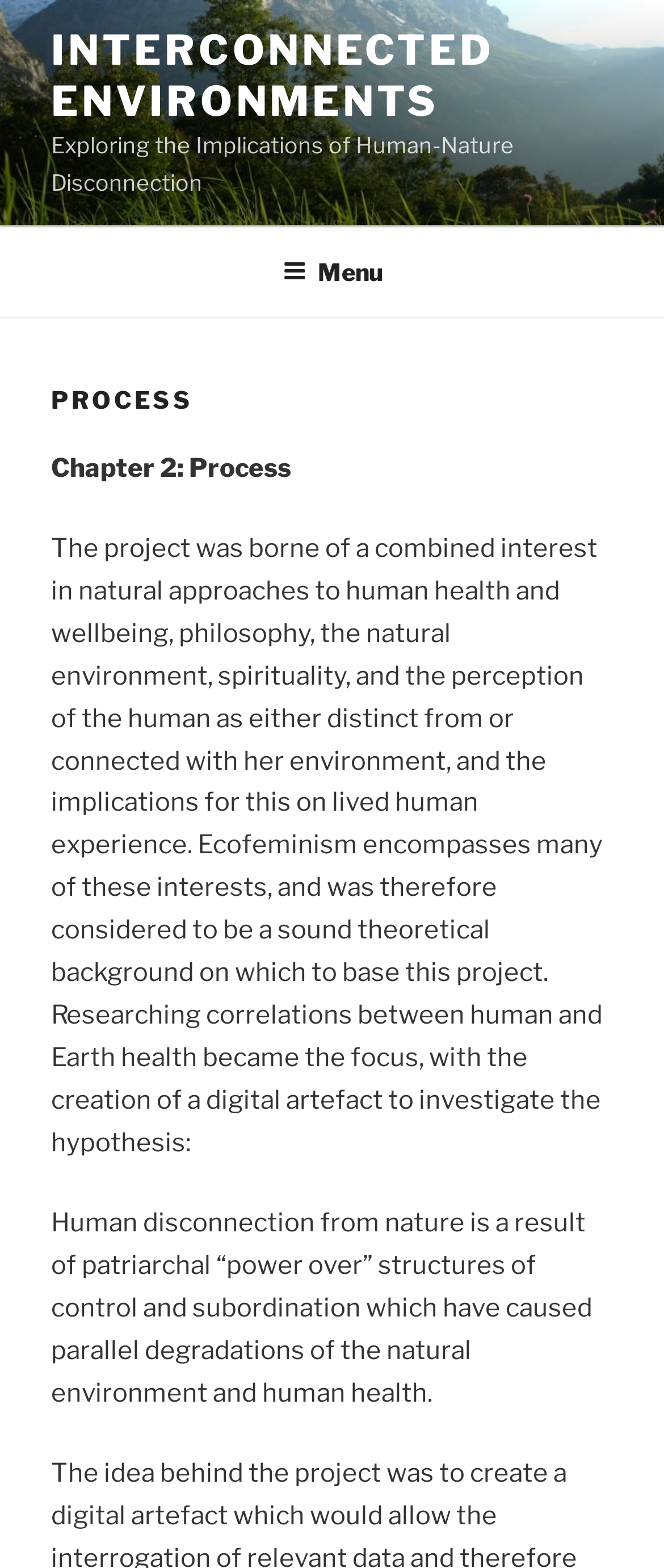Show the bounding box coordinates for the HTML element as described: "Menu".

[0.388, 0.147, 0.612, 0.2]